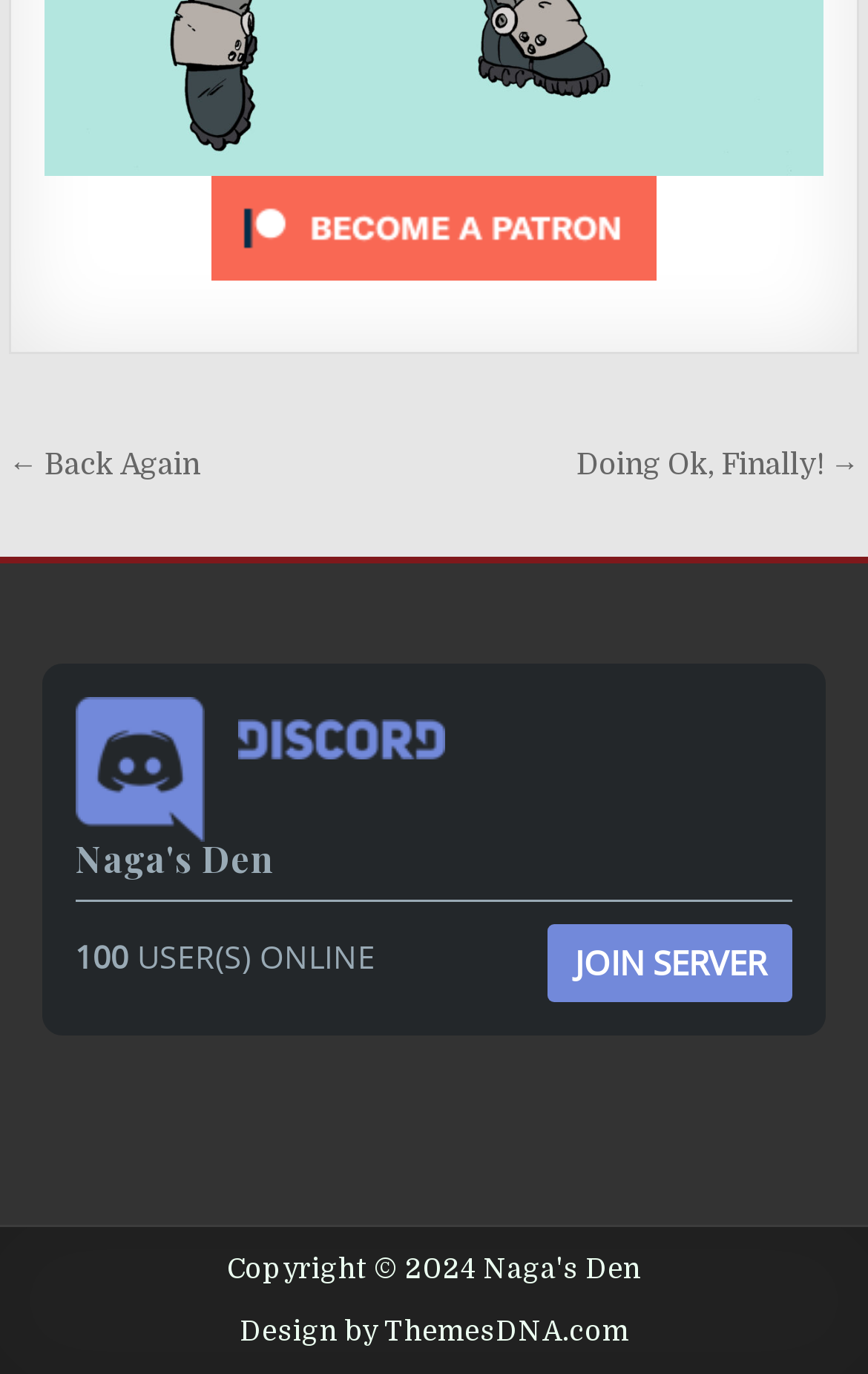Give a succinct answer to this question in a single word or phrase: 
How many images are on the webpage?

4